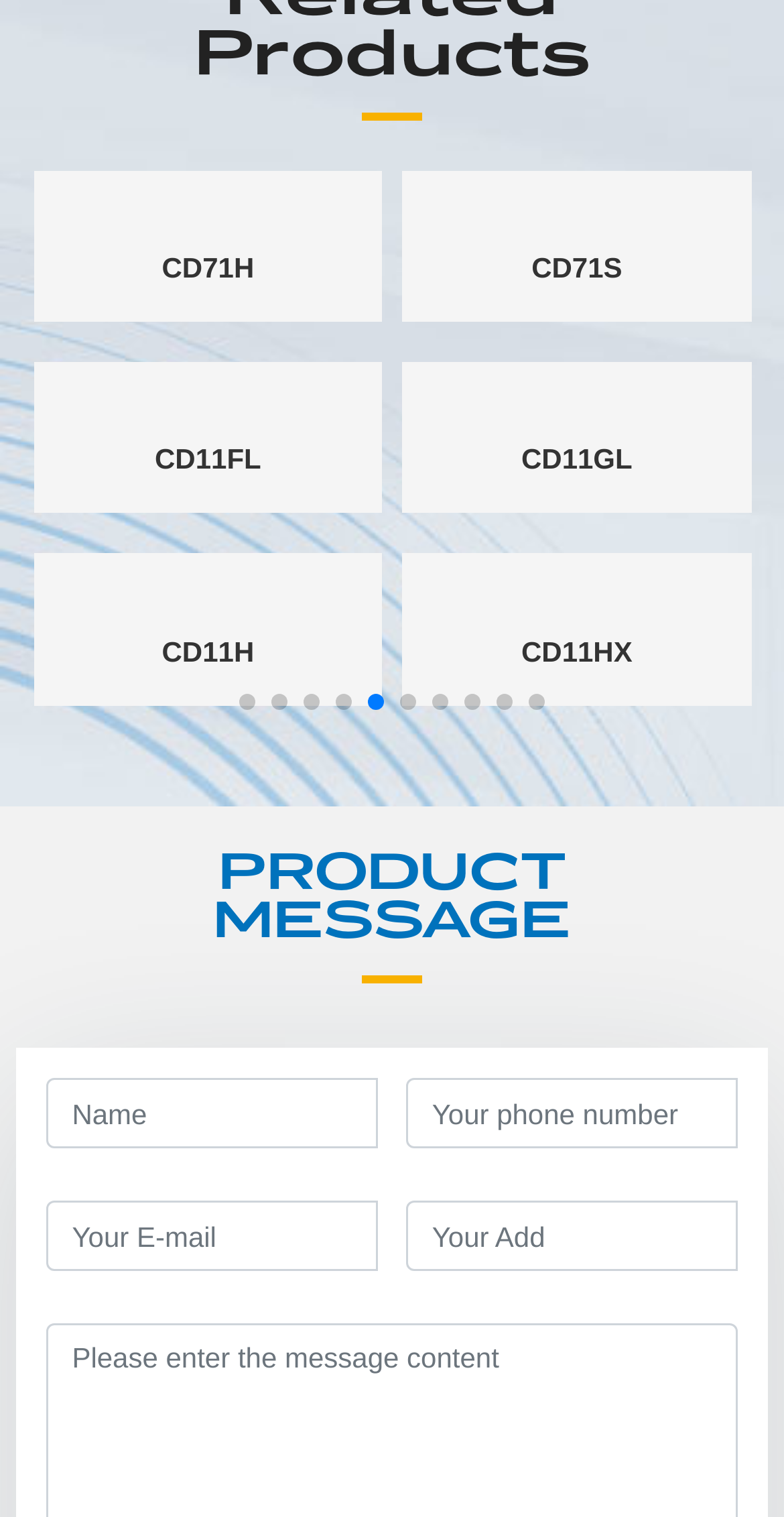Please identify the coordinates of the bounding box that should be clicked to fulfill this instruction: "Input your address".

[0.518, 0.792, 0.942, 0.838]